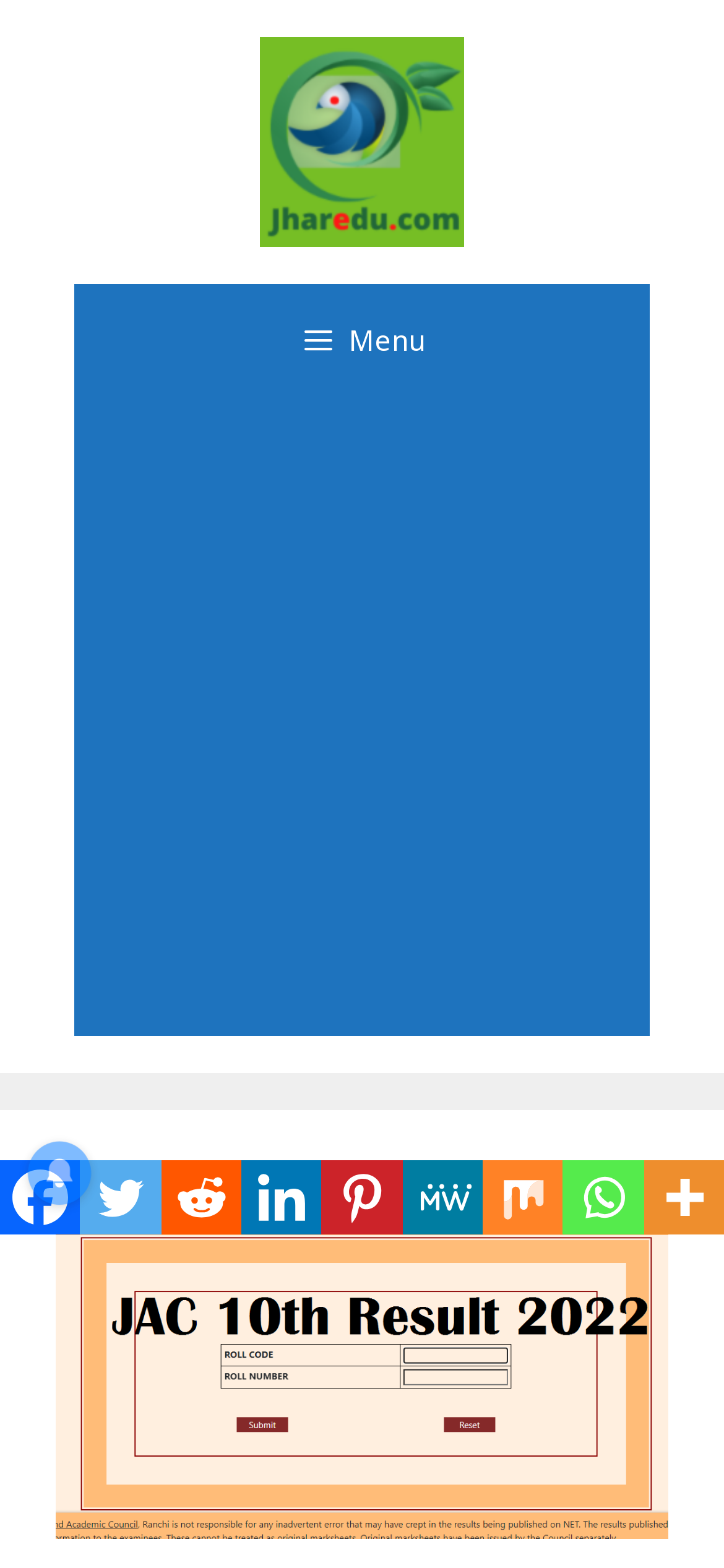Please identify the coordinates of the bounding box that should be clicked to fulfill this instruction: "Share on Facebook".

[0.0, 0.74, 0.111, 0.787]